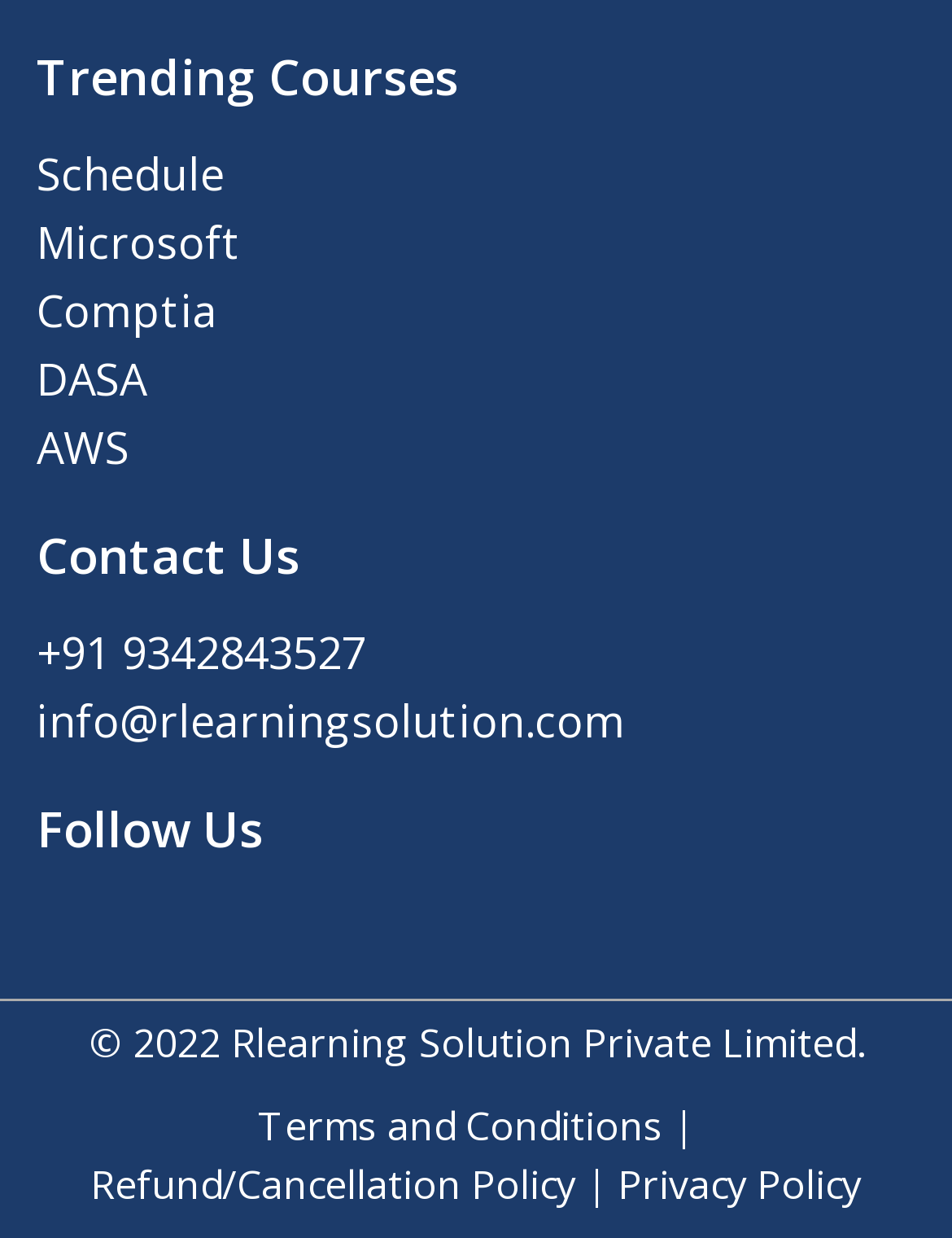Kindly respond to the following question with a single word or a brief phrase: 
What is the copyright year of Rlearning Solution?

2022